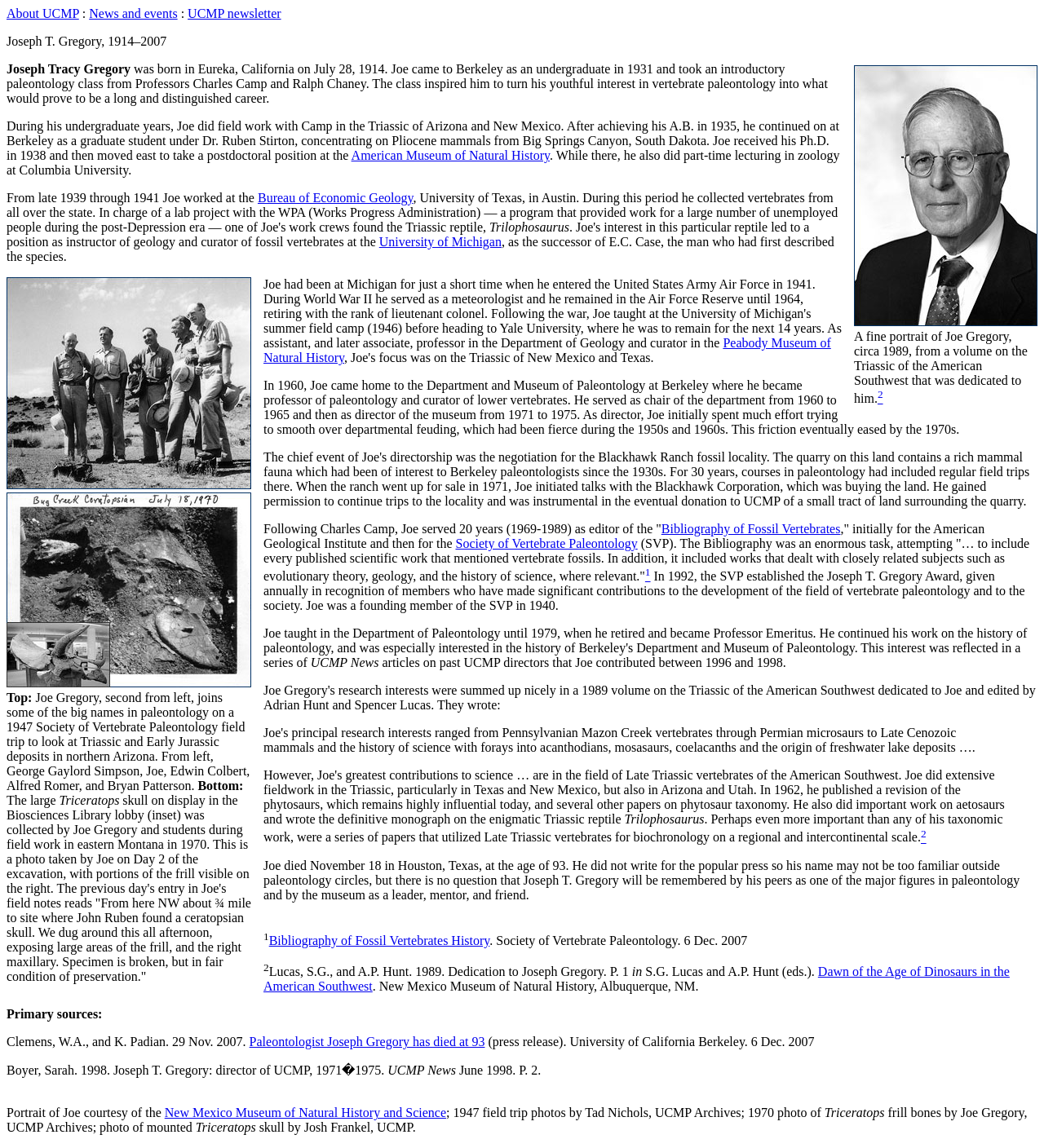Kindly provide the bounding box coordinates of the section you need to click on to fulfill the given instruction: "Read more about the American Museum of Natural History".

[0.336, 0.129, 0.527, 0.141]